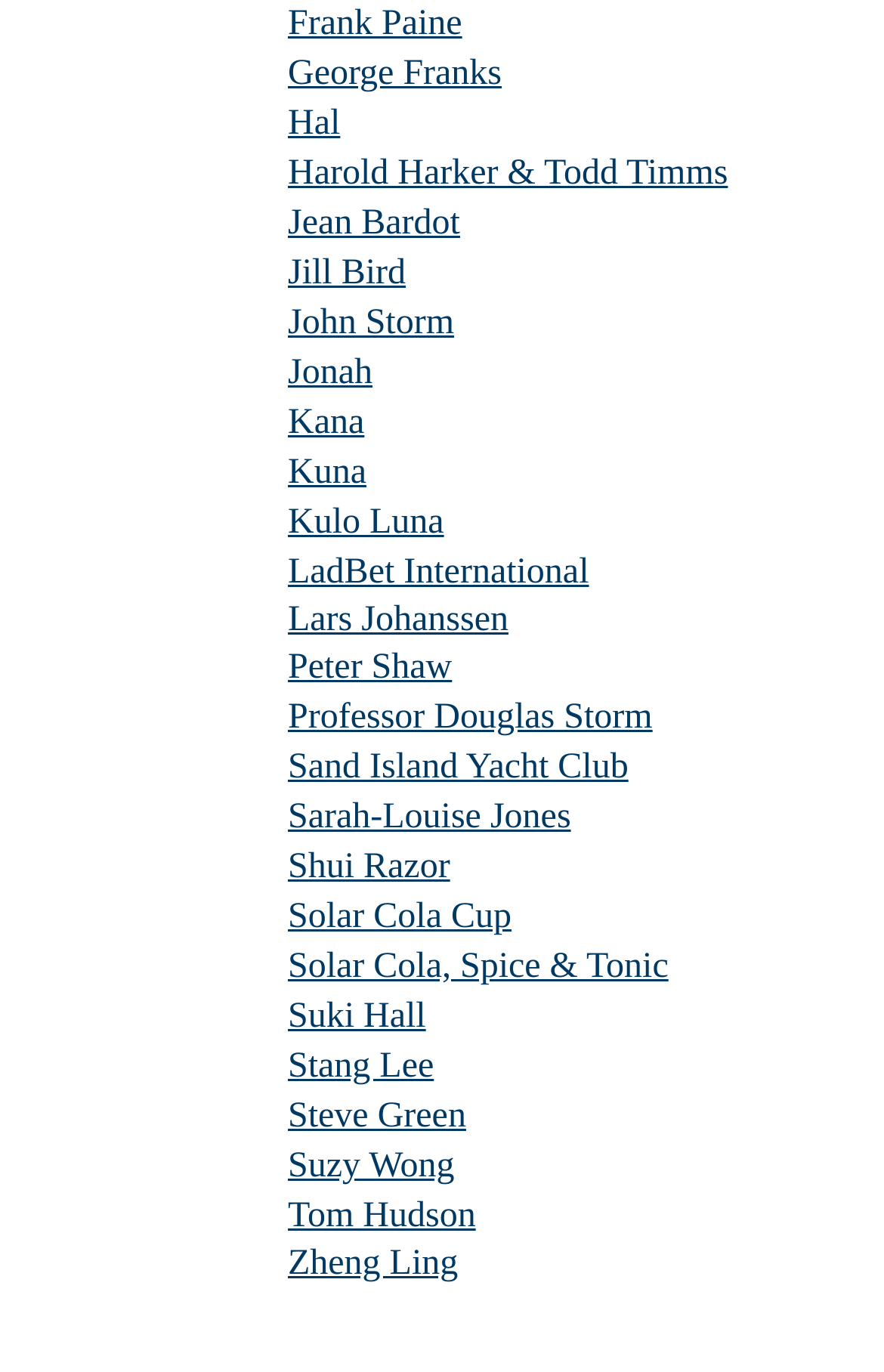Locate the bounding box coordinates of the area to click to fulfill this instruction: "view Jean Bardot's profile". The bounding box should be presented as four float numbers between 0 and 1, in the order [left, top, right, bottom].

[0.326, 0.149, 0.52, 0.177]